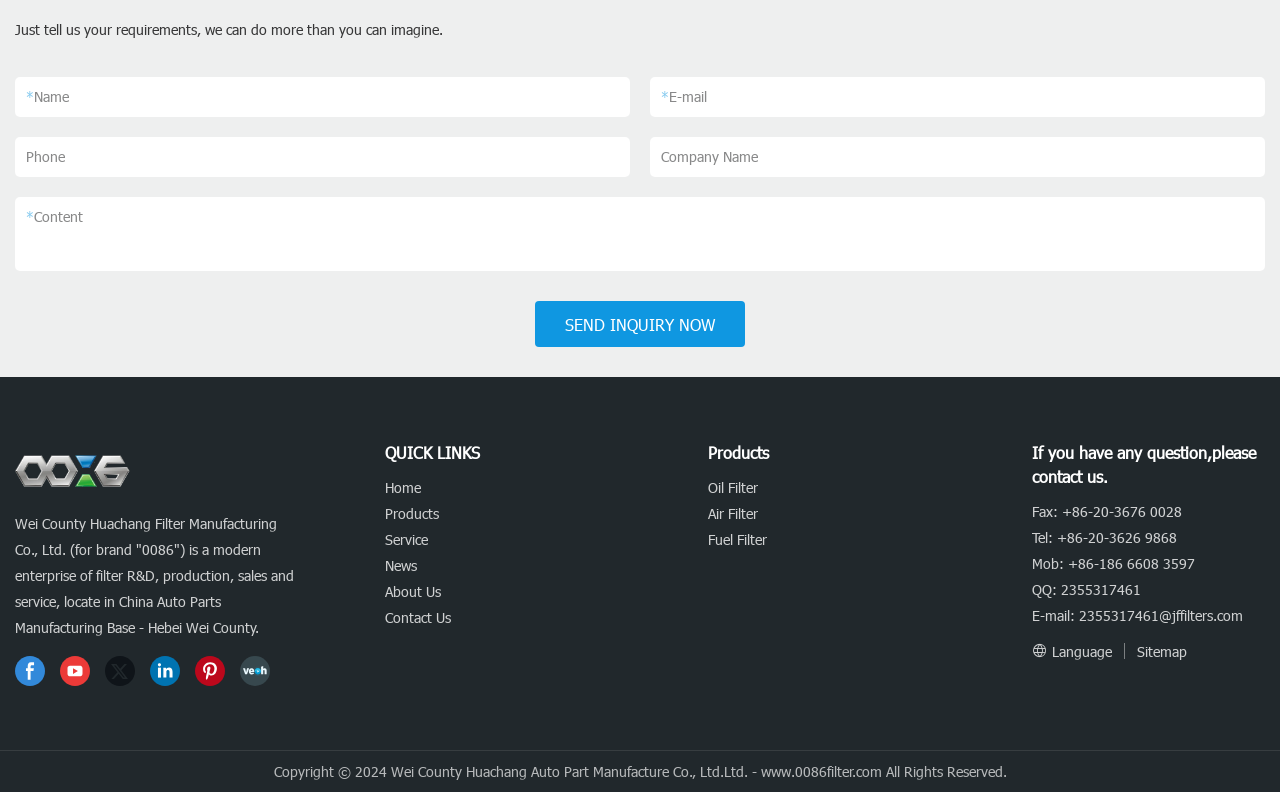Find and specify the bounding box coordinates that correspond to the clickable region for the instruction: "Click SEND INQUIRY NOW".

[0.418, 0.38, 0.582, 0.438]